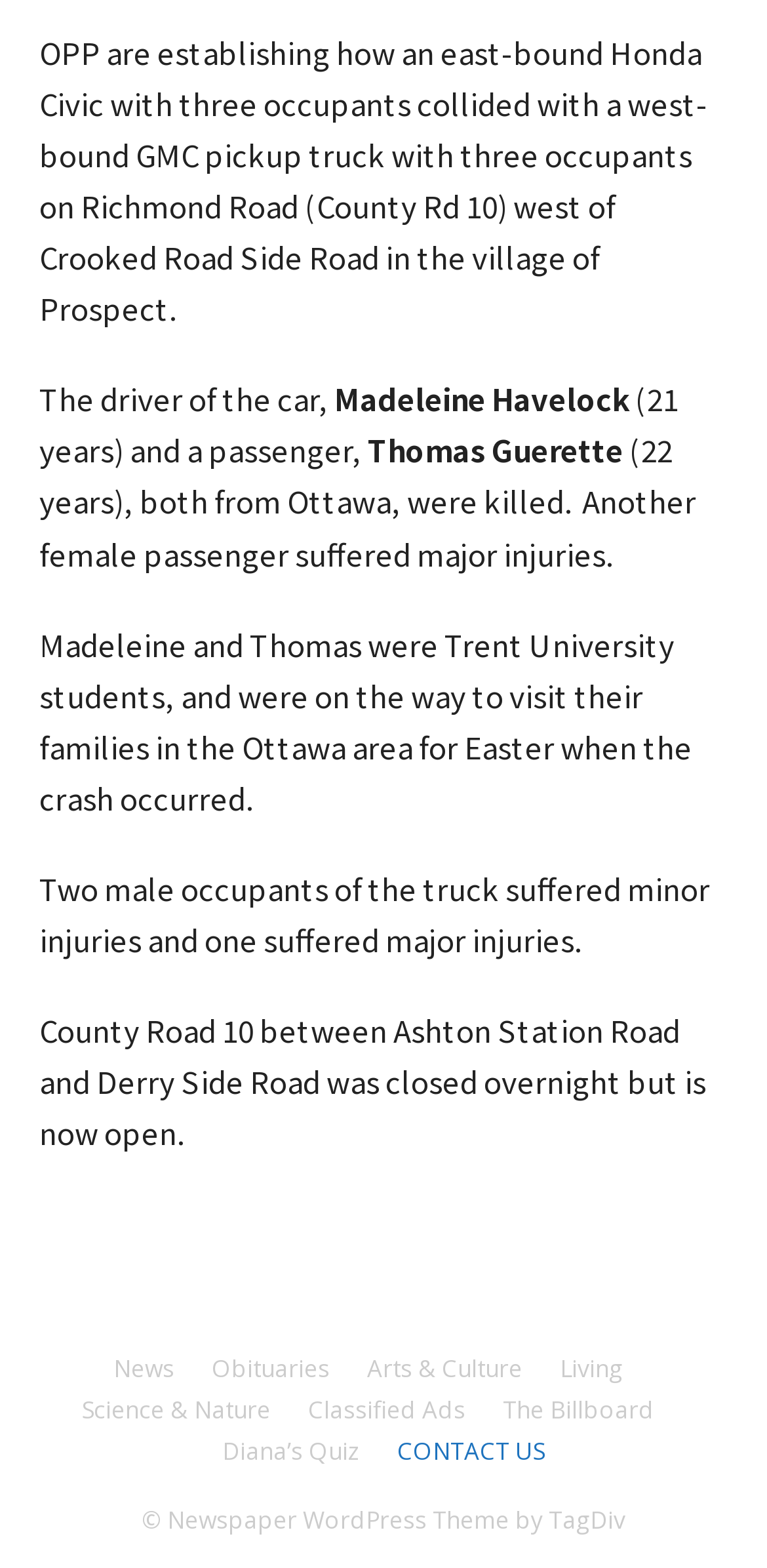Please find the bounding box coordinates of the element that must be clicked to perform the given instruction: "Read Arts & Culture". The coordinates should be four float numbers from 0 to 1, i.e., [left, top, right, bottom].

[0.478, 0.861, 0.681, 0.884]